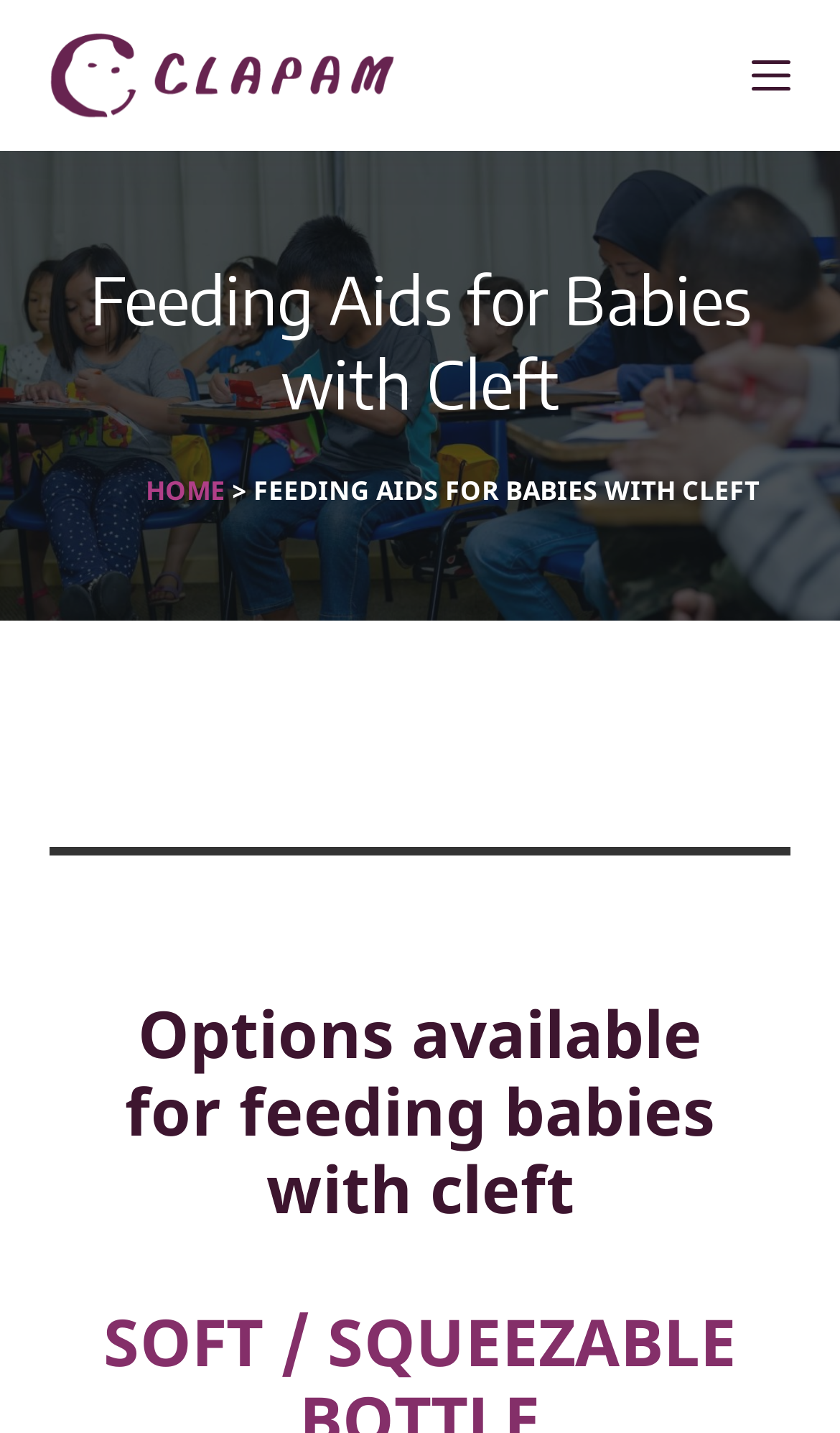Using the provided element description, identify the bounding box coordinates as (top-left x, top-left y, bottom-right x, bottom-right y). Ensure all values are between 0 and 1. Description: Menu

[0.894, 0.039, 0.94, 0.066]